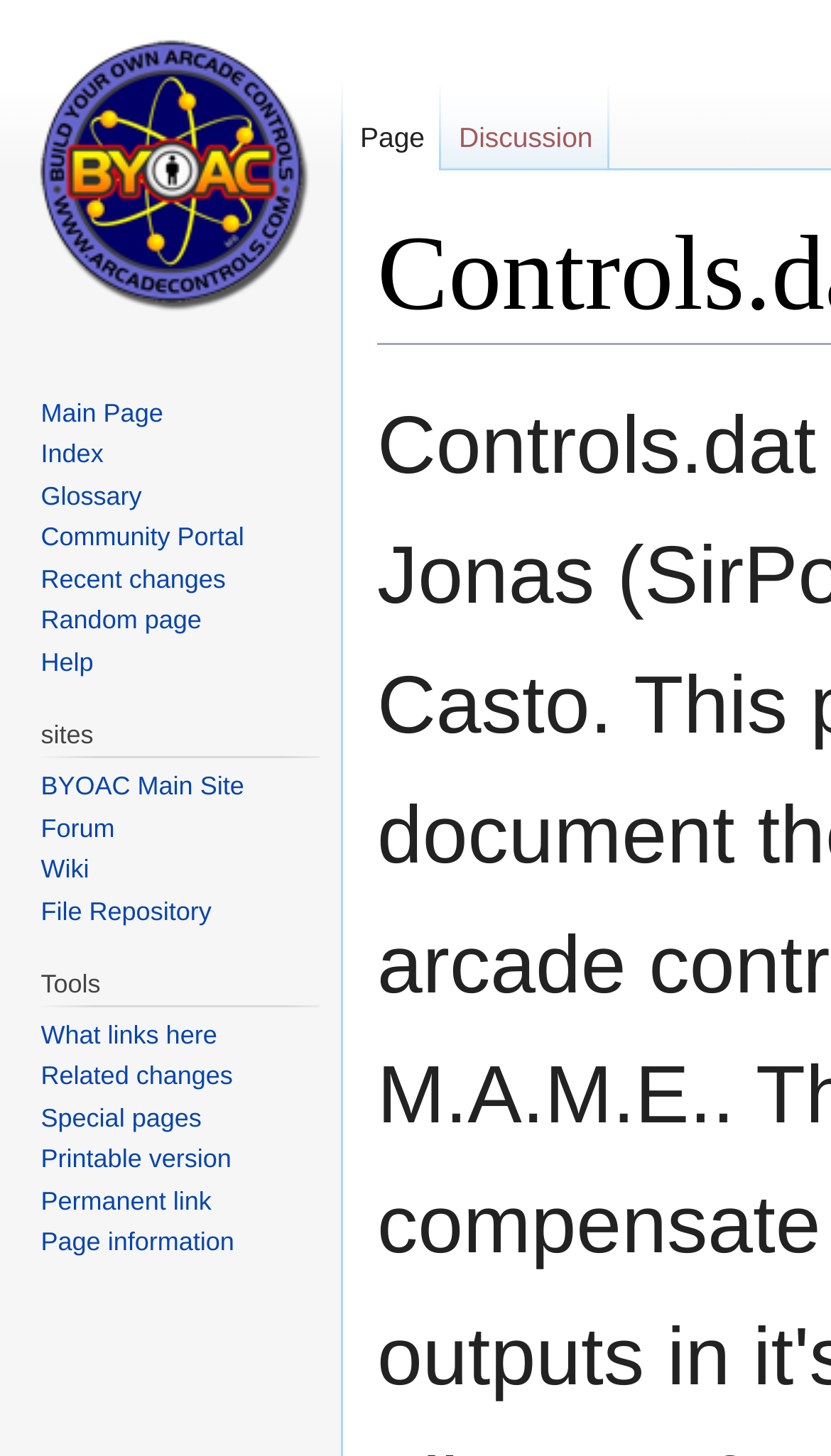Determine the bounding box coordinates of the UI element described below. Use the format (top-left x, top-left y, bottom-right x, bottom-right y) with floating point numbers between 0 and 1: BYOAC Main Site

[0.049, 0.53, 0.294, 0.55]